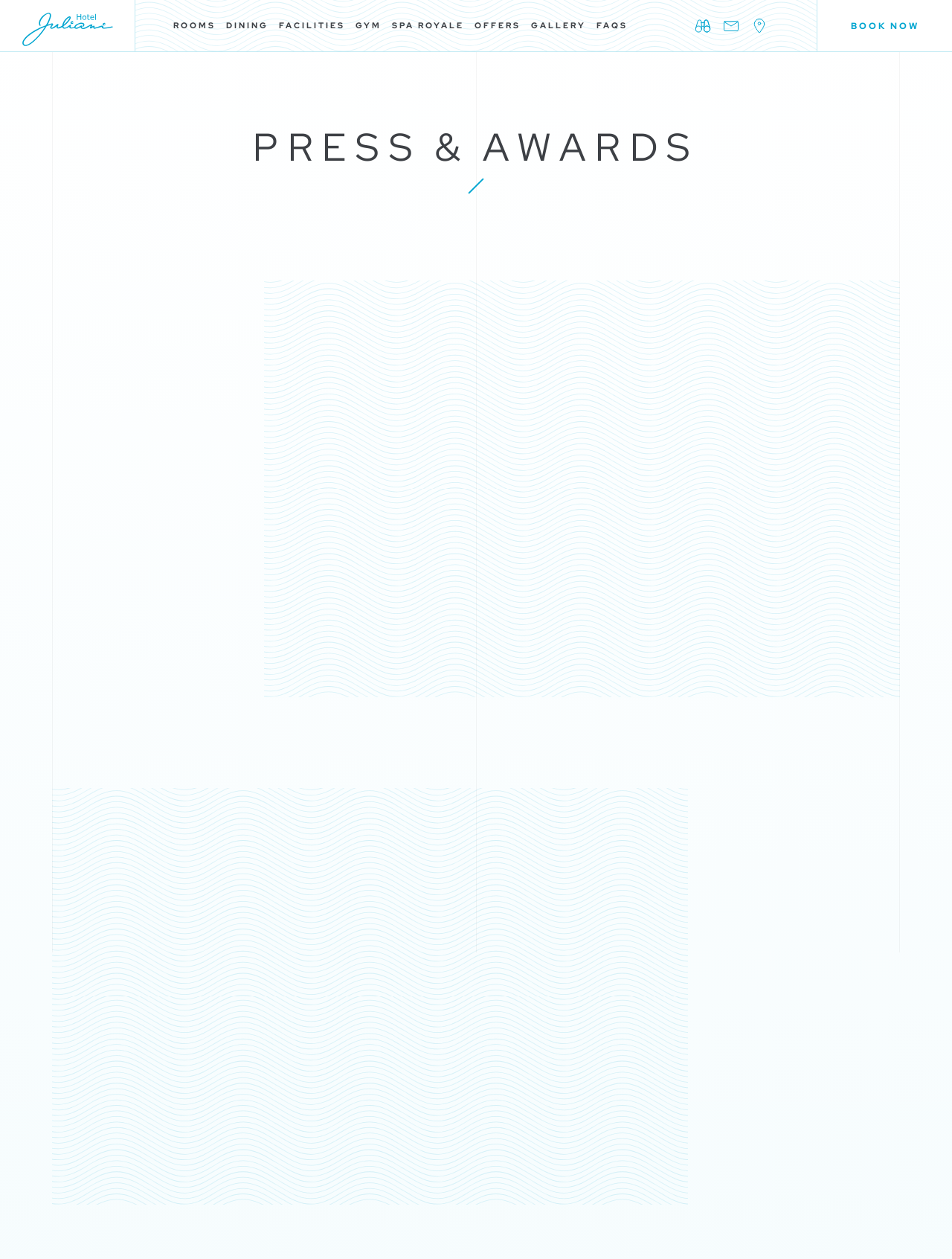Generate a comprehensive description of the contents of the webpage.

The webpage is about Hotel Juliani's press reviews and awards. At the top left, there is a link to "Hotel Juliani" accompanied by a small image of the hotel's logo. To the right of the logo, there are three small icons for "360 Views", "Contact", and "Location". On the top right, there is a prominent "BOOK NOW" link.

Below the top section, there is a heading "PRESS & AWARDS" followed by a horizontal separator. The main content is divided into two sections. The left section has two headings, "HOTEL JULIANI EARNS TRAVELLER REVIEW AWARD 2023" and "AWARDED BY BOOKING.COM FOR EXCEEDING GUEST EXPECTATIONS", followed by three paragraphs of text describing the awards and recognition received by Hotel Juliani from Booking.com. The text includes a hashtag "#TravellerReviewAwards2023".

The right section has two headings, "WINNERS OF THE TRAVELLER’S CHOICE AWARD 2023" and "GUEST REVIEWS PLACED HOTEL JULIANI AMONG TOP 10% OF HOTELS ON TRIPADVISOR", followed by two paragraphs of text describing the Traveller’s Choice Award received by Hotel Juliani from TripAdvisor. The text expresses the hotel's honor and gratitude towards its guests for sharing their experiences.